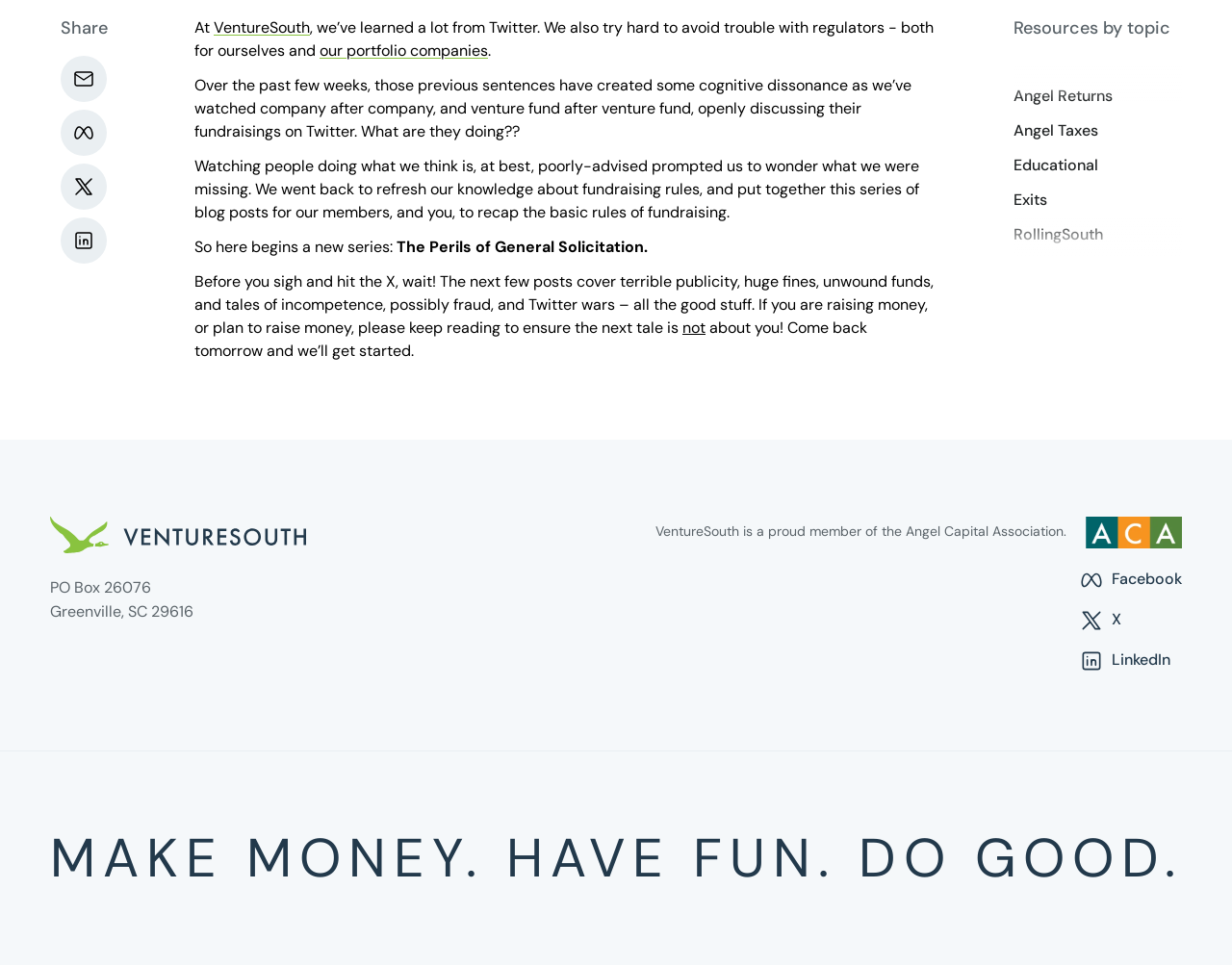Determine the bounding box coordinates of the UI element described below. Use the format (top-left x, top-left y, bottom-right x, bottom-right y) with floating point numbers between 0 and 1: Exits

[0.823, 0.198, 0.85, 0.218]